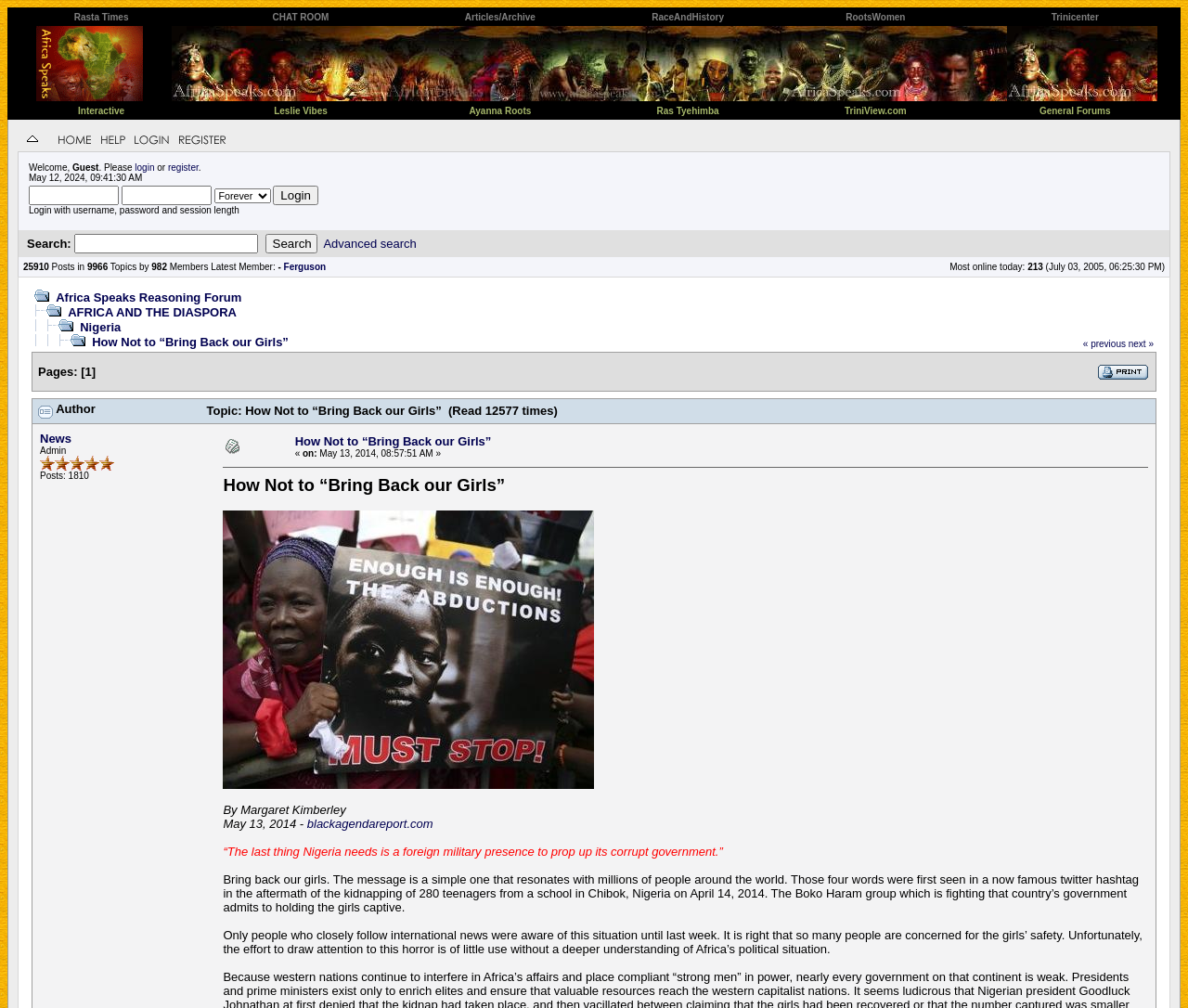Respond to the question below with a single word or phrase:
What is the text of the welcome message?

Welcome, Guest. Please login or register.